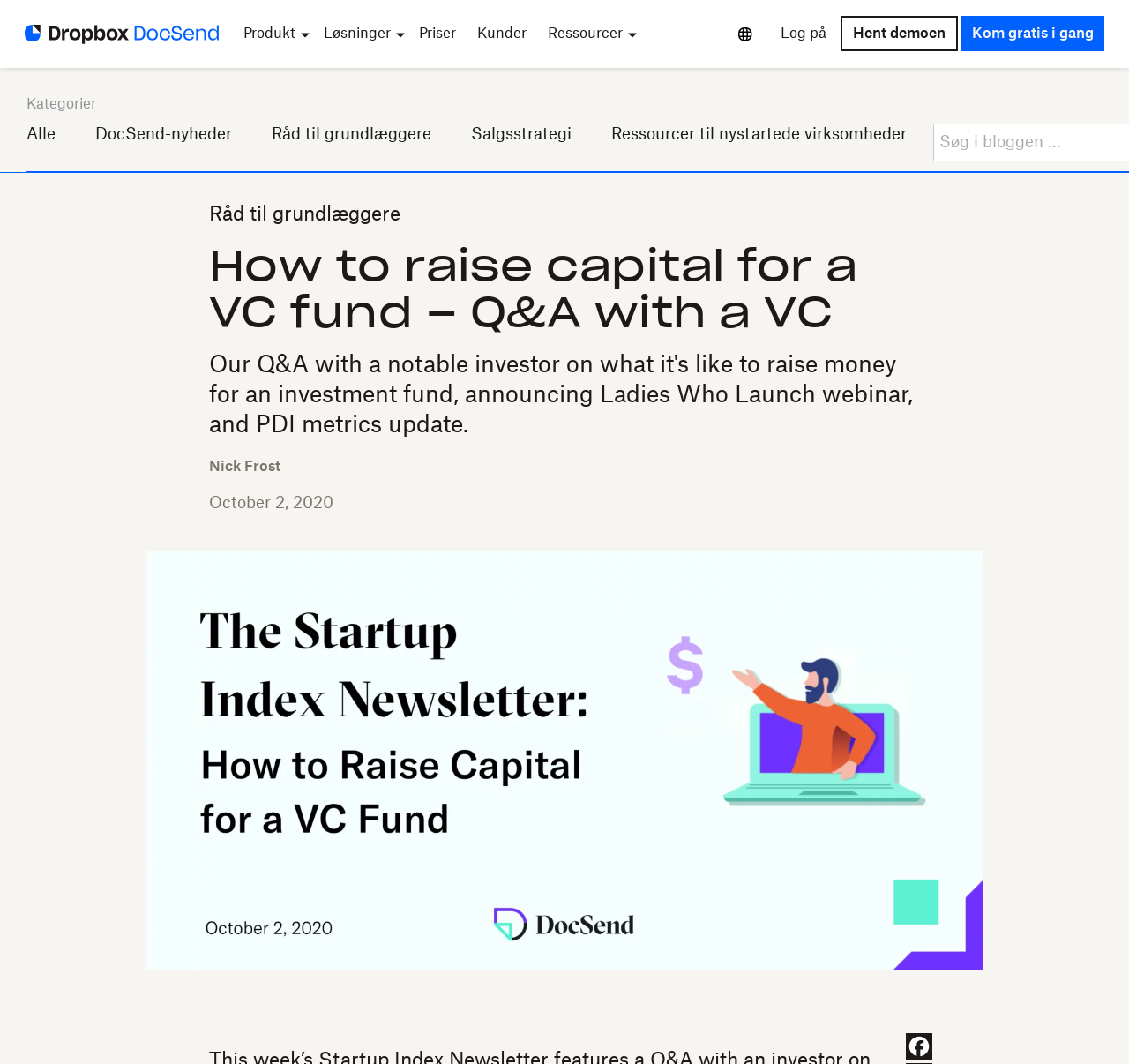Given the description "Produkt", provide the bounding box coordinates of the corresponding UI element.

[0.206, 0.005, 0.277, 0.058]